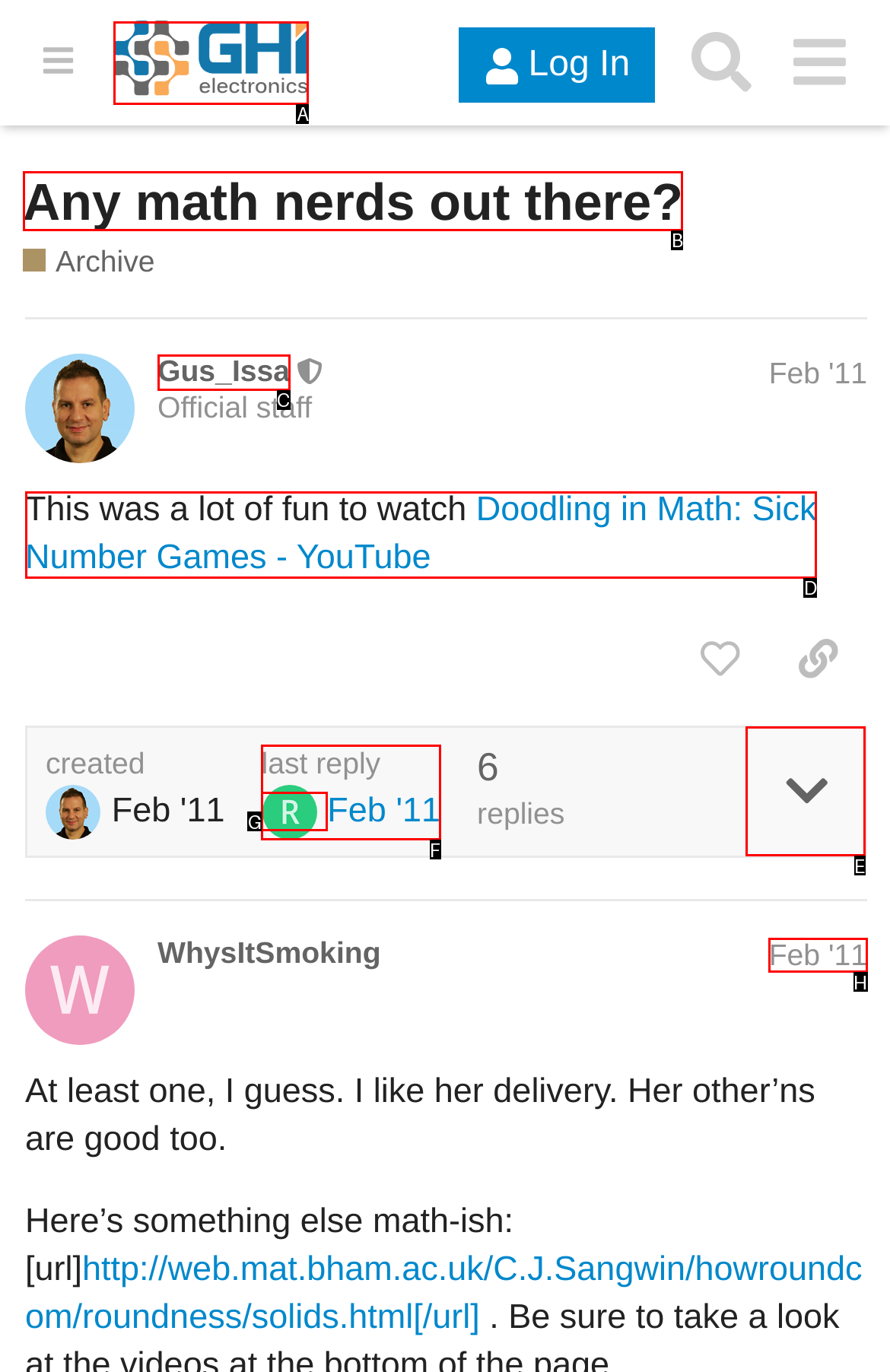For the task: Visit the GHI Electronics' Forums homepage, specify the letter of the option that should be clicked. Answer with the letter only.

A